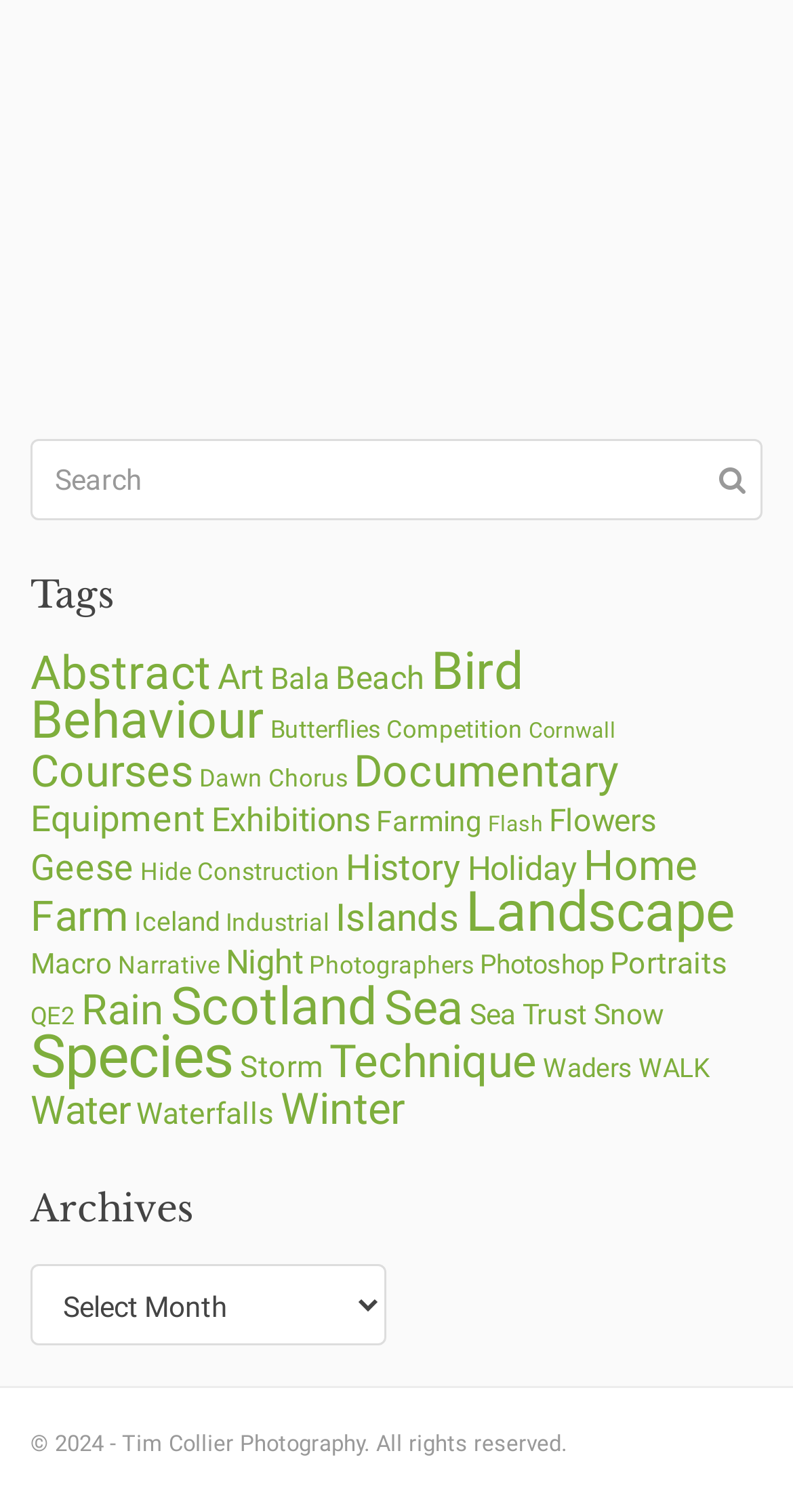Extract the bounding box coordinates for the UI element described by the text: "Home Farm". The coordinates should be in the form of [left, top, right, bottom] with values between 0 and 1.

[0.038, 0.556, 0.879, 0.622]